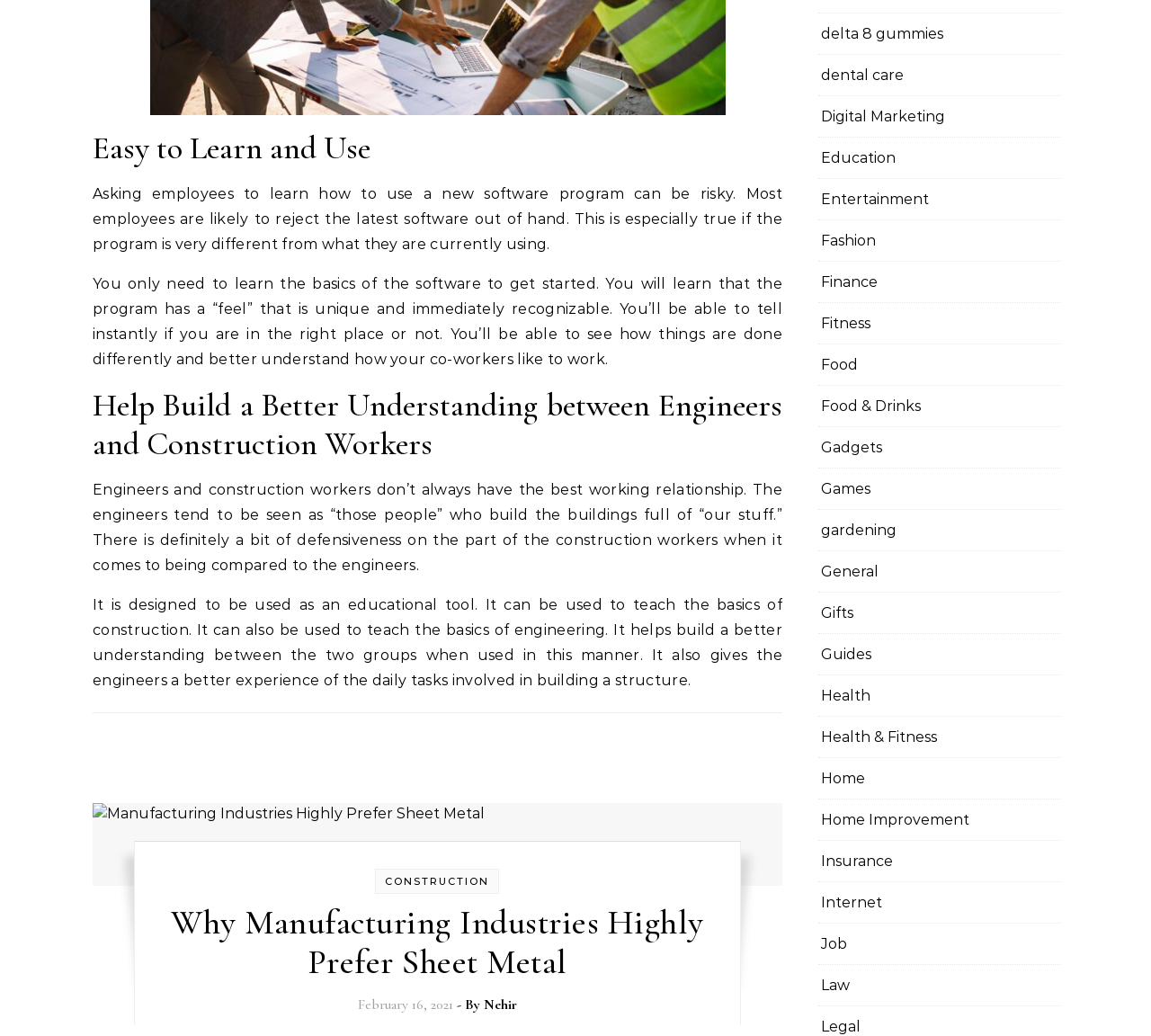Determine the bounding box coordinates of the region I should click to achieve the following instruction: "Check the latest post by 'Nehir'". Ensure the bounding box coordinates are four float numbers between 0 and 1, i.e., [left, top, right, bottom].

[0.42, 0.961, 0.449, 0.978]